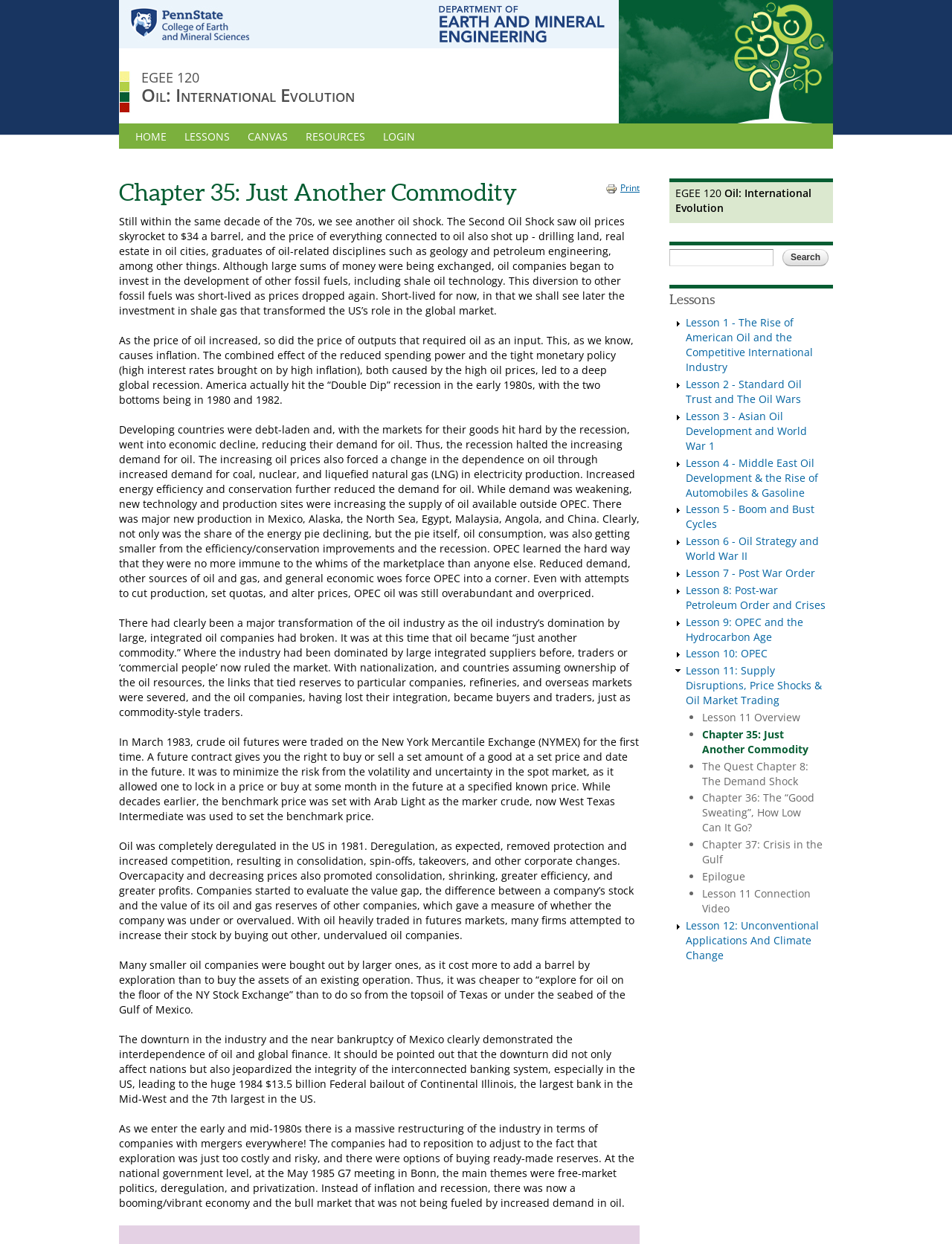Please find the bounding box coordinates of the element's region to be clicked to carry out this instruction: "Search for a keyword".

[0.703, 0.2, 0.812, 0.214]